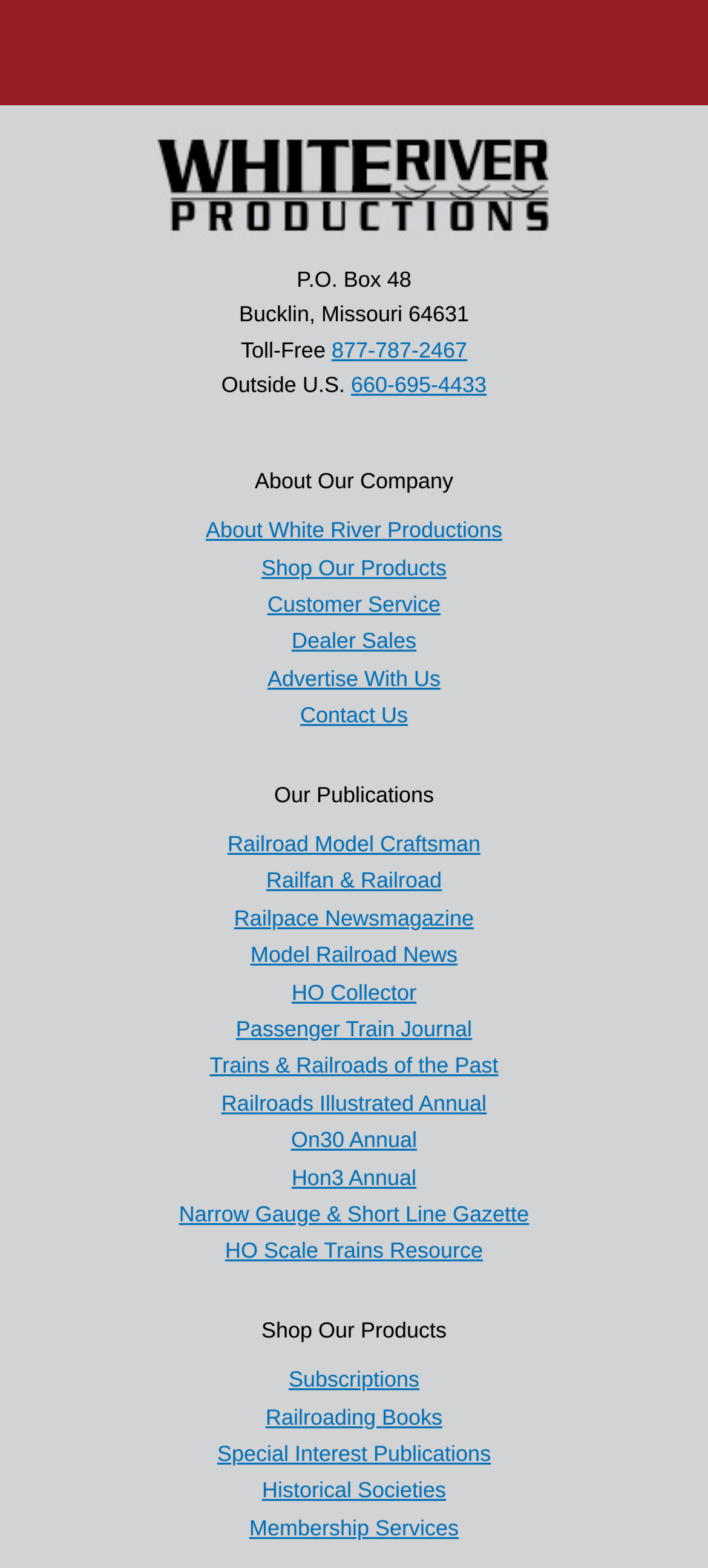Kindly determine the bounding box coordinates for the clickable area to achieve the given instruction: "Share on facebook".

None